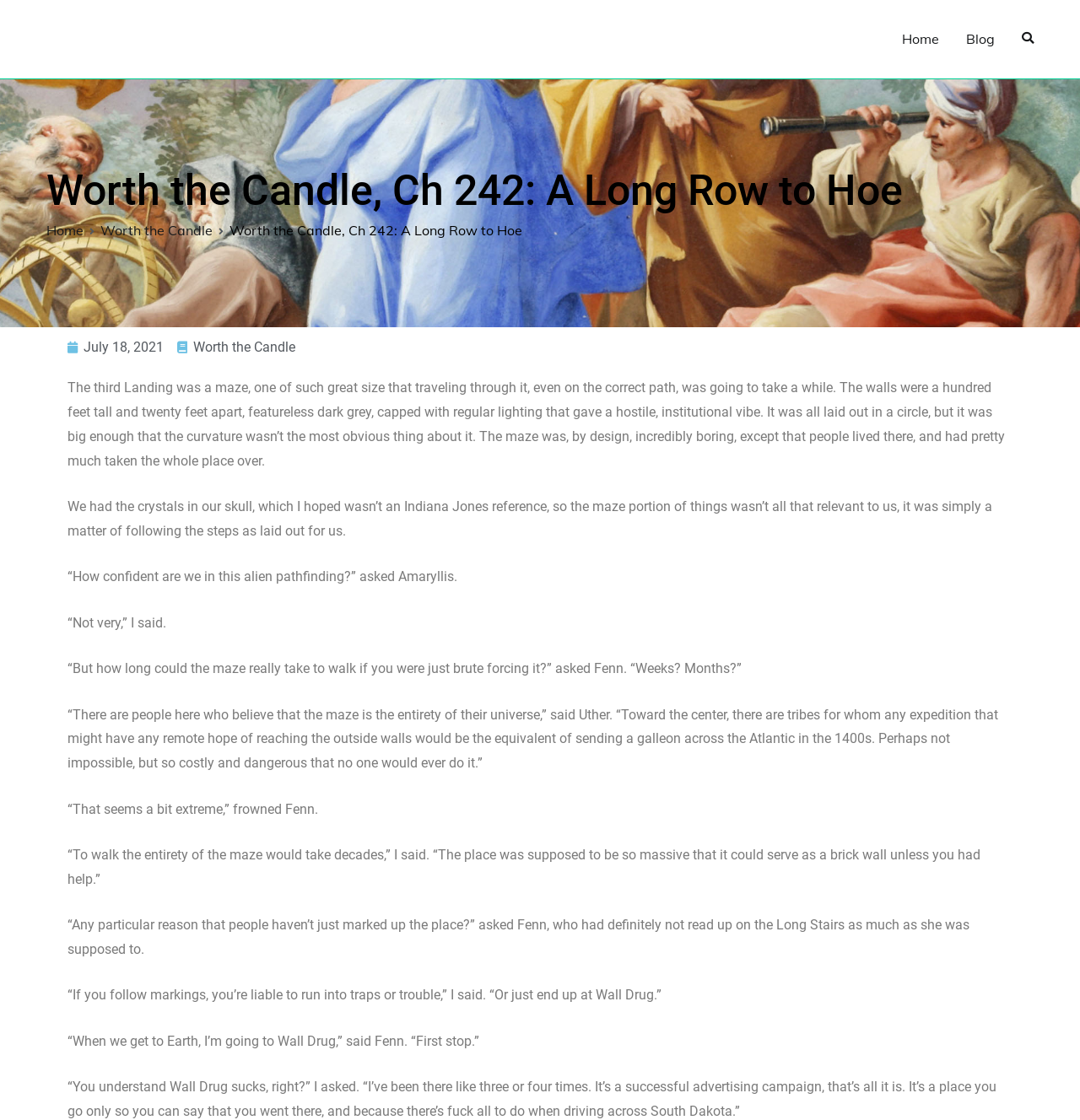Using the provided element description: "Worth the Candle", determine the bounding box coordinates of the corresponding UI element in the screenshot.

[0.179, 0.302, 0.273, 0.317]